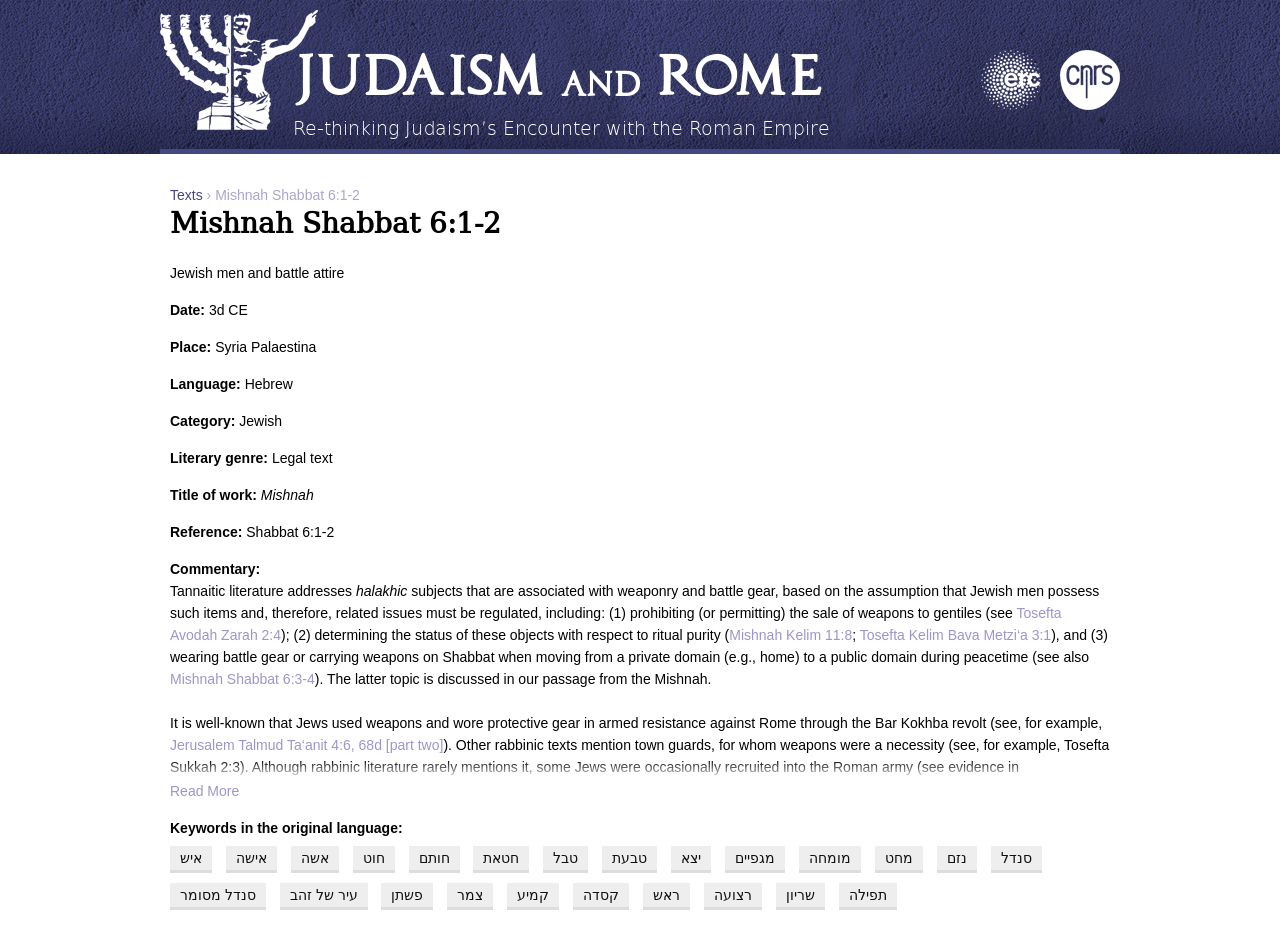Please find the bounding box coordinates of the element that you should click to achieve the following instruction: "Explore the reference to Shabbat 6:1-2". The coordinates should be presented as four float numbers between 0 and 1: [left, top, right, bottom].

[0.192, 0.564, 0.261, 0.581]